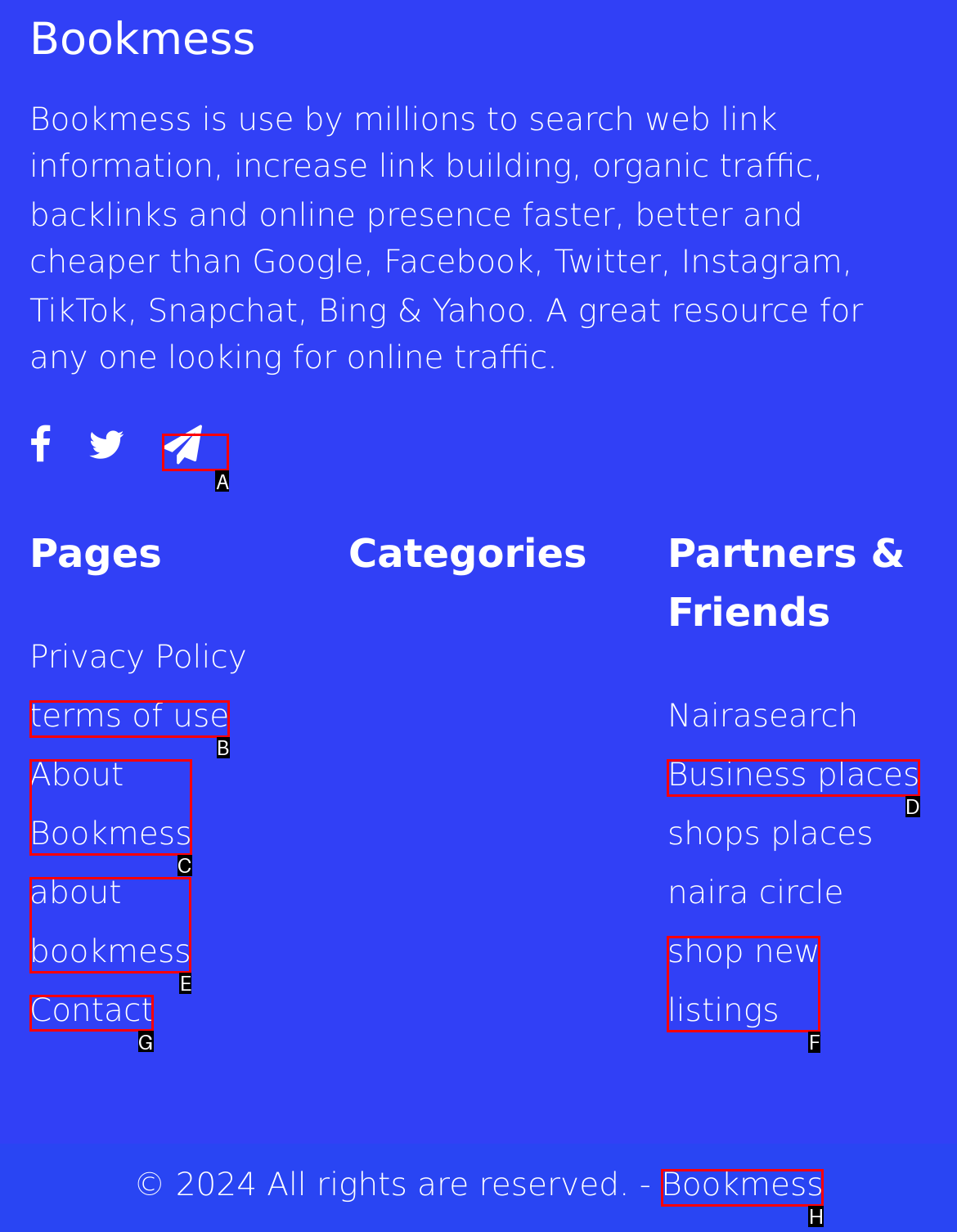Indicate the HTML element to be clicked to accomplish this task: Contact Bookmess Respond using the letter of the correct option.

G